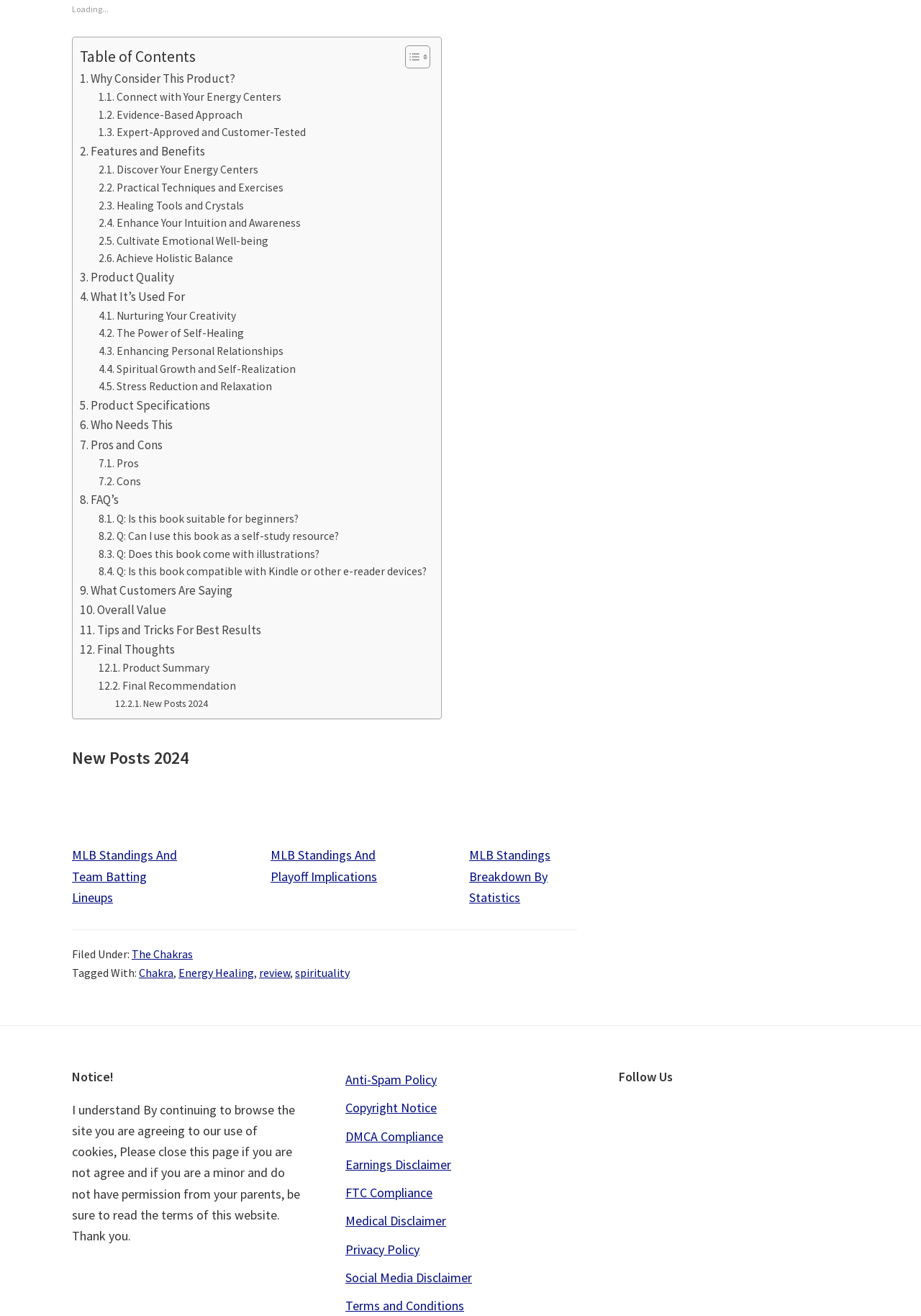From the given element description: "Spiritual Growth and Self-Realization", find the bounding box for the UI element. Provide the coordinates as four float numbers between 0 and 1, in the order [left, top, right, bottom].

[0.107, 0.274, 0.321, 0.287]